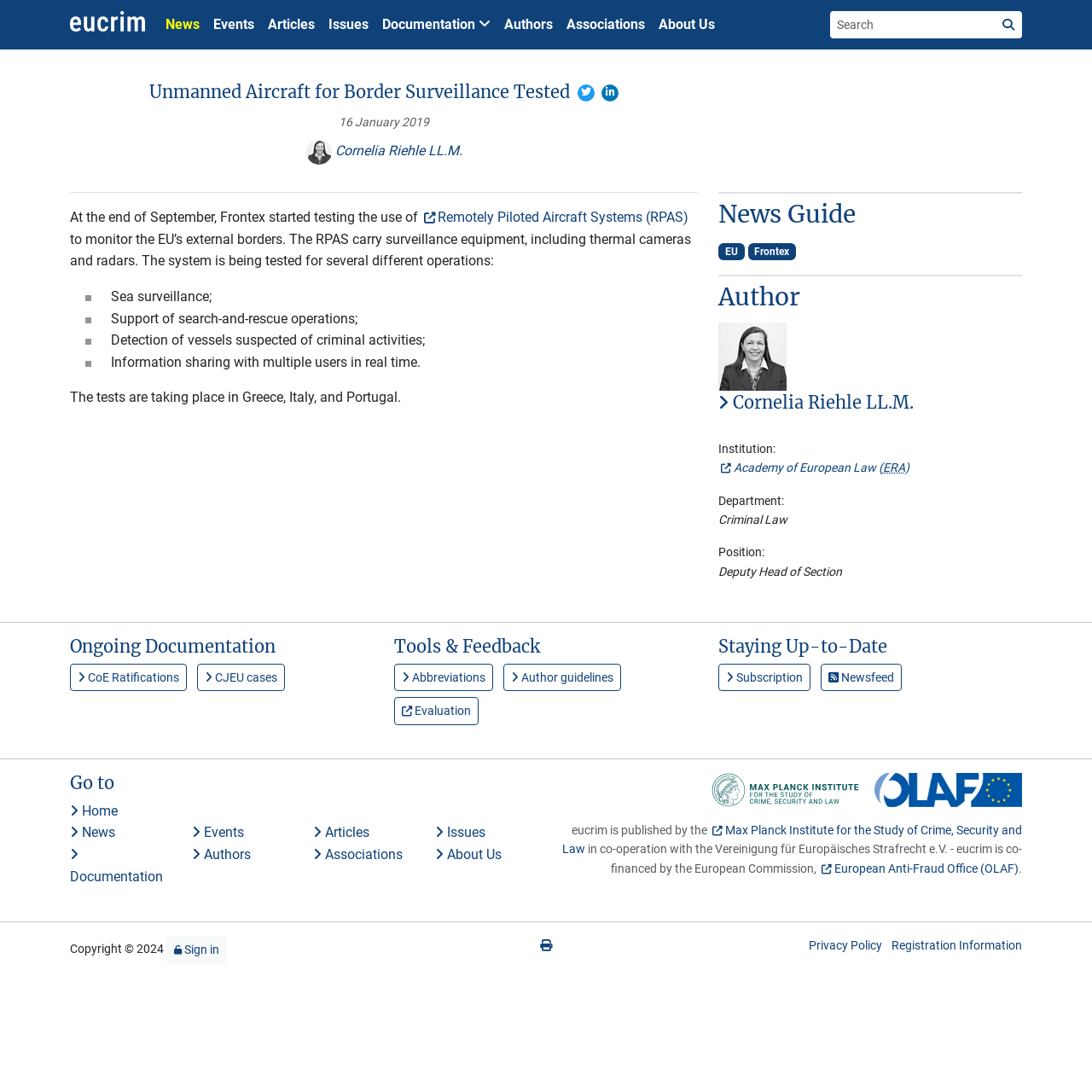Who is the author of the article?
Please provide a single word or phrase as your answer based on the screenshot.

Cornelia Riehle LL.M.